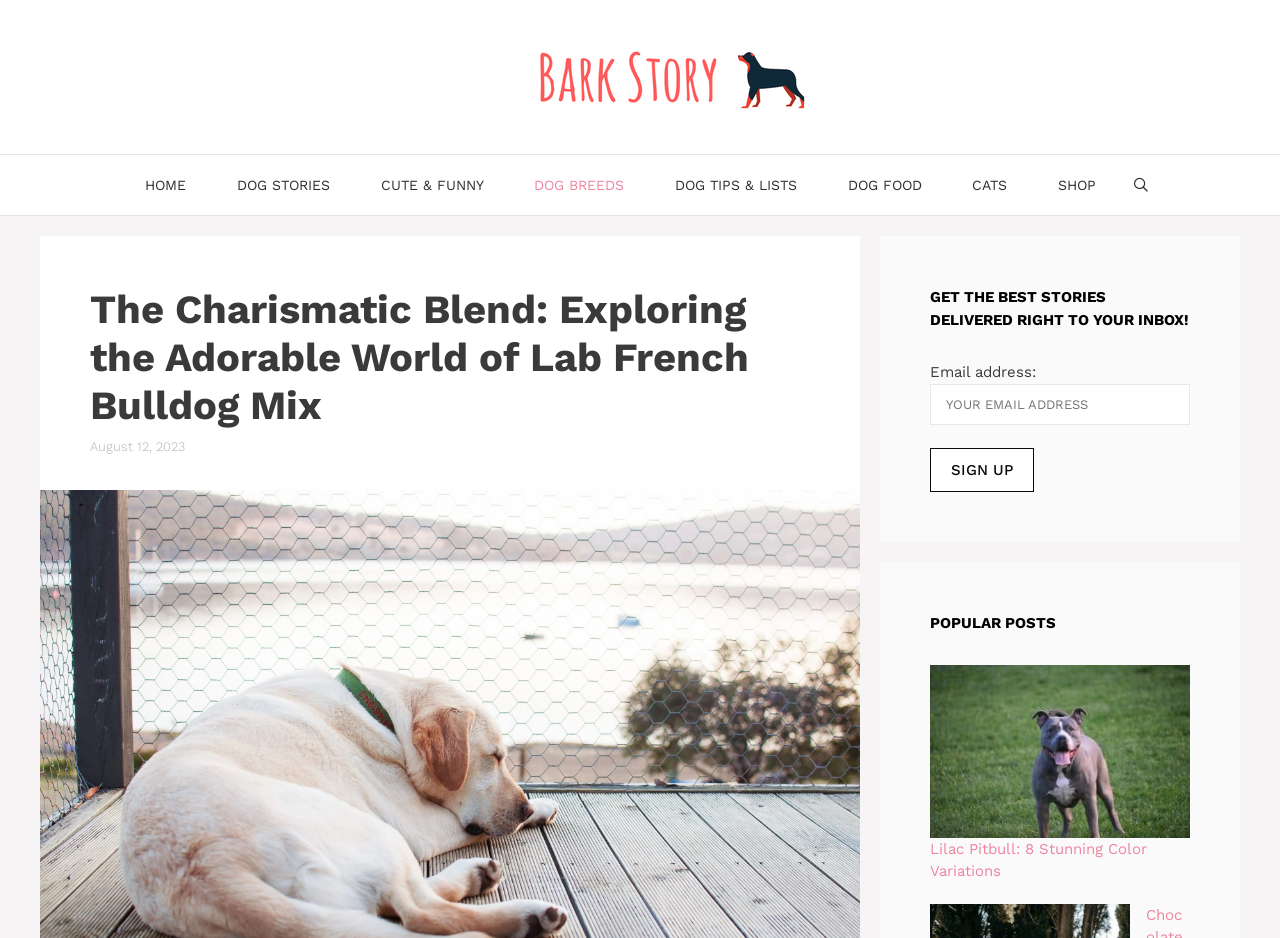Please determine the bounding box coordinates of the clickable area required to carry out the following instruction: "Read the 'Lilac Pitbull: 8 Stunning Color Variations' post". The coordinates must be four float numbers between 0 and 1, represented as [left, top, right, bottom].

[0.727, 0.895, 0.896, 0.939]